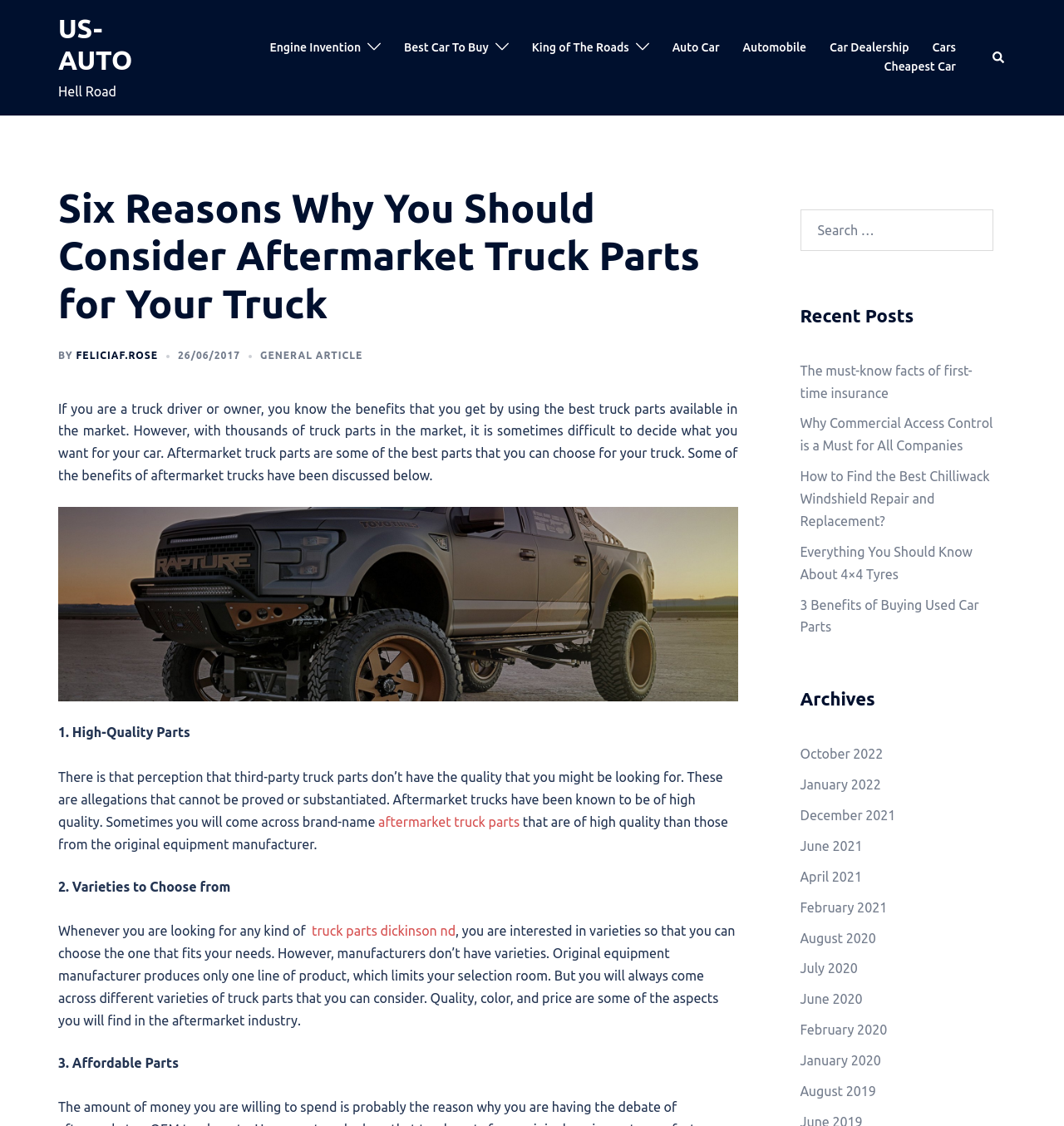How many reasons are discussed in the article?
We need a detailed and meticulous answer to the question.

The article discusses six reasons why you should consider aftermarket truck parts for your truck, which are listed as numbered points throughout the article.